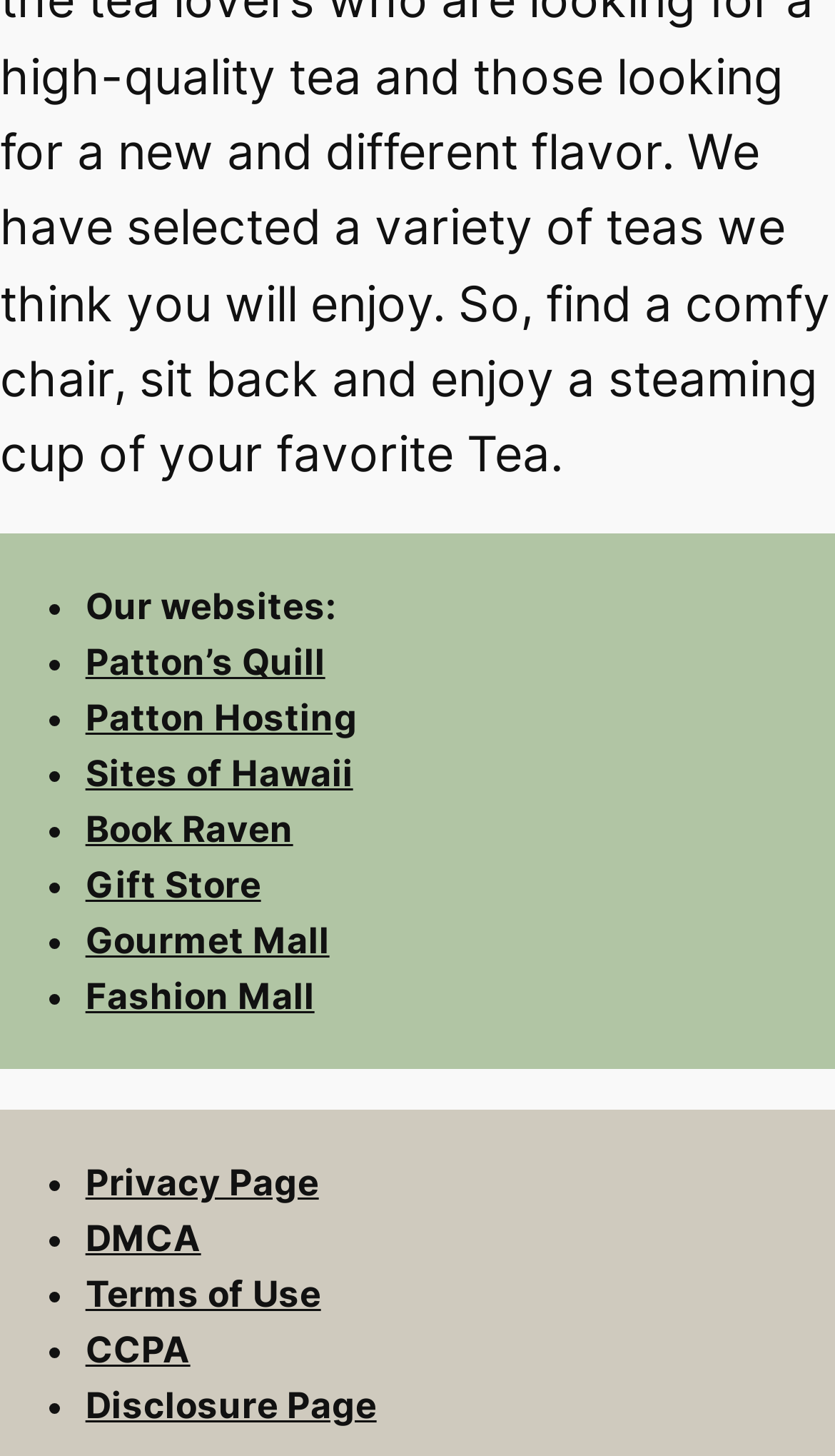Reply to the question below using a single word or brief phrase:
What is the first website listed?

Patton’s Quill